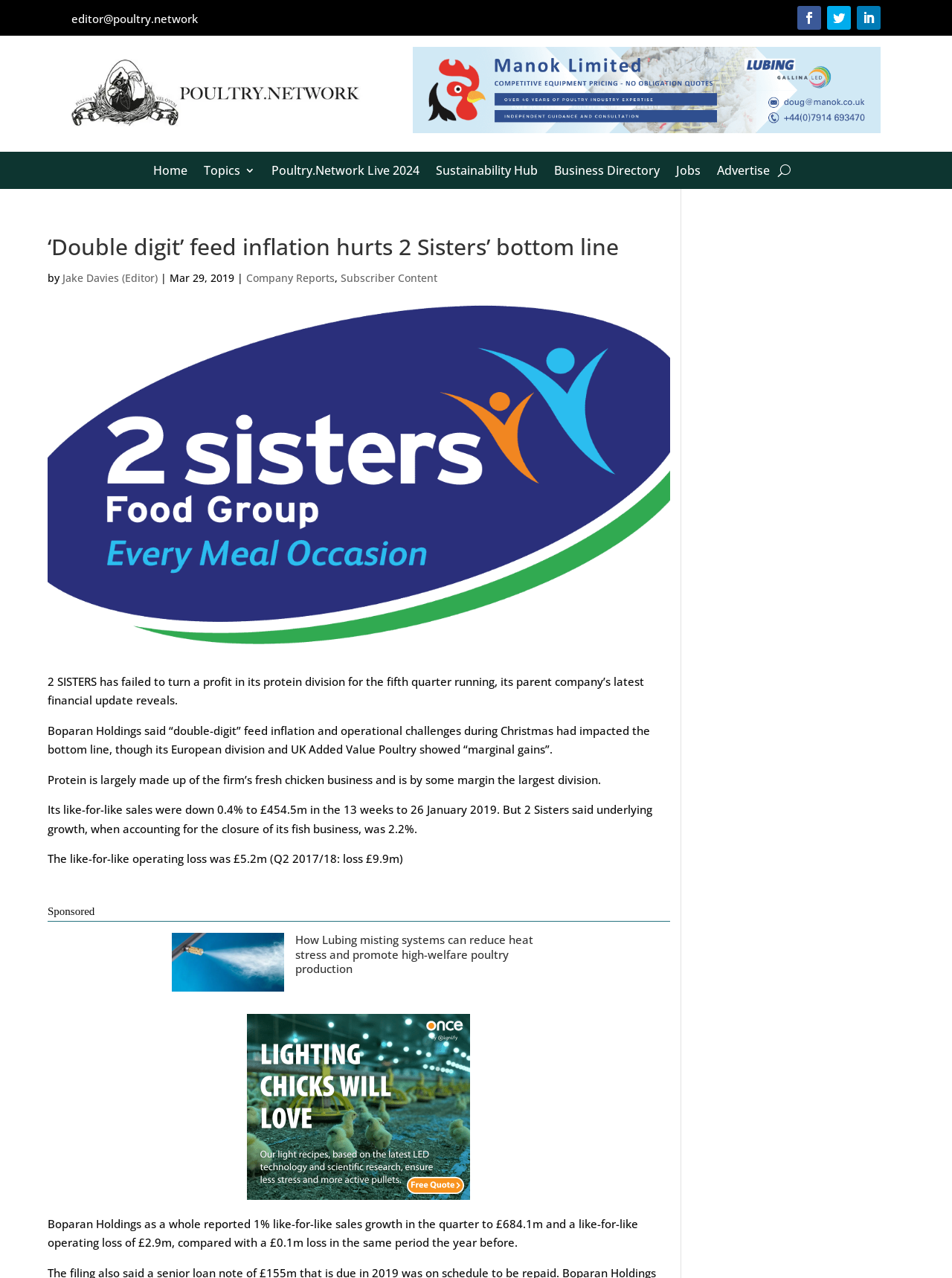Please give a succinct answer using a single word or phrase:
What is the percentage of like-for-like sales growth in the quarter?

1%